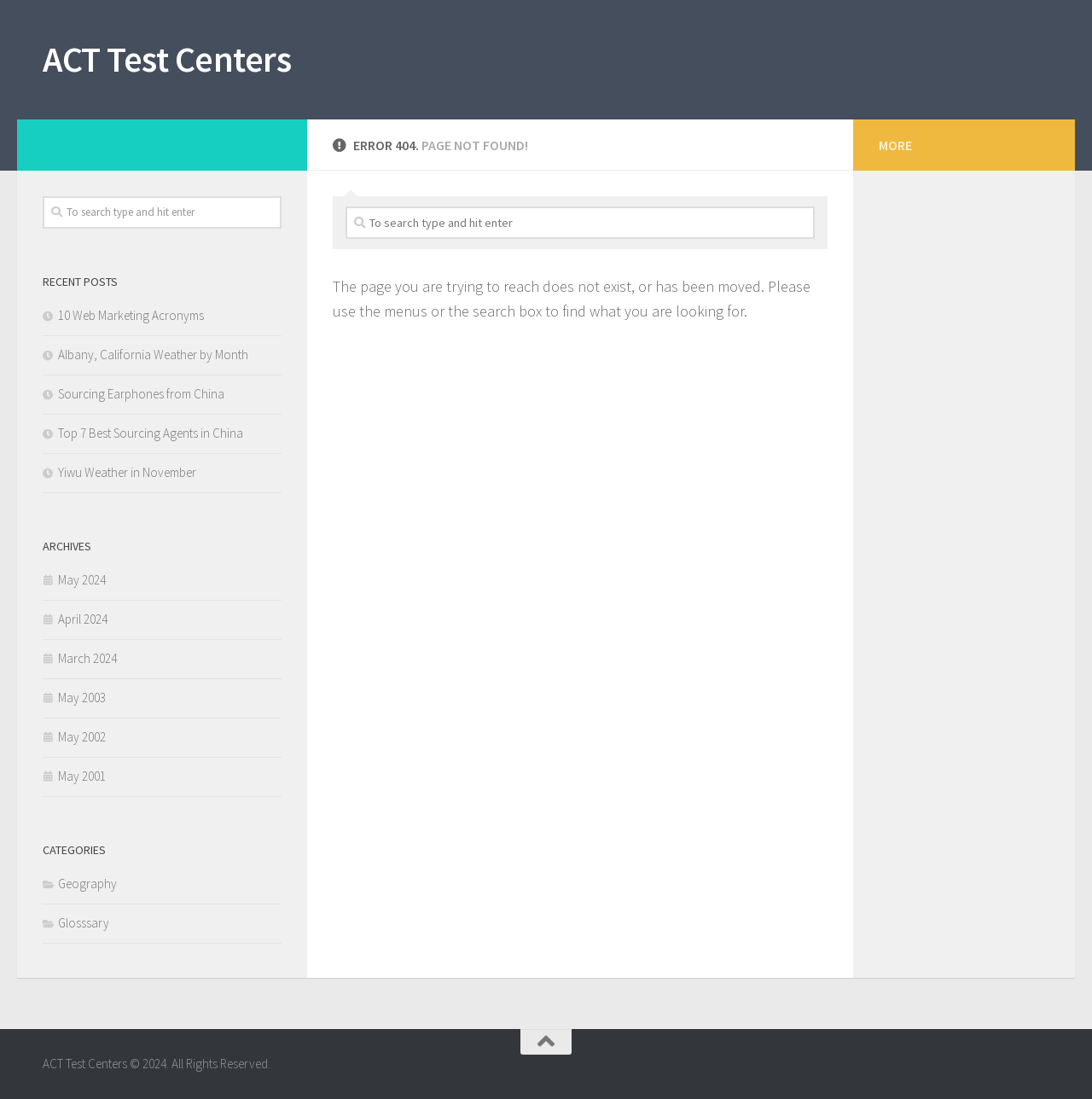Provide a one-word or one-phrase answer to the question:
What is the category of the article '10 Web Marketing Acronyms'?

Not specified